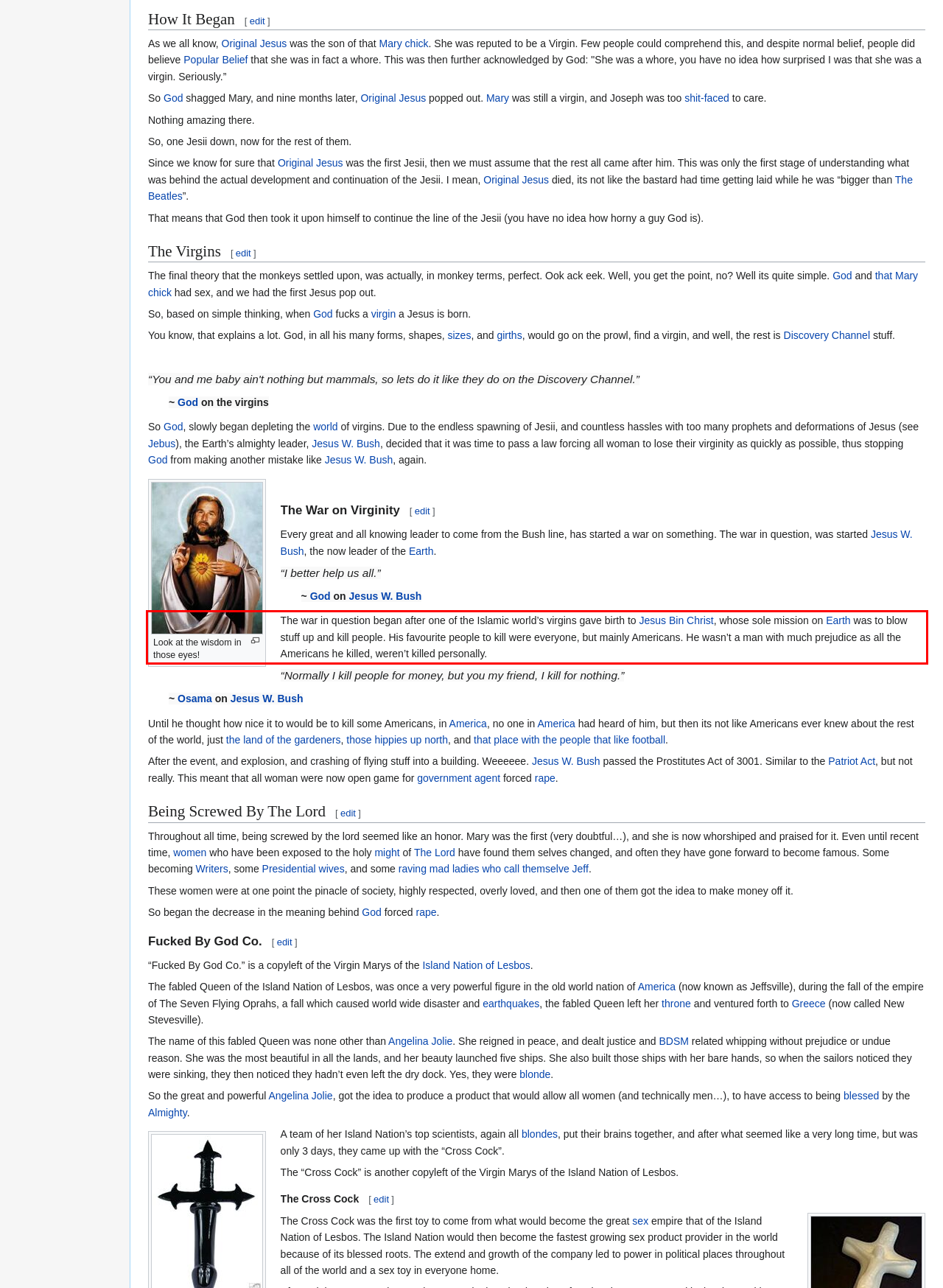Given a webpage screenshot with a red bounding box, perform OCR to read and deliver the text enclosed by the red bounding box.

The war in question began after one of the Islamic world’s virgins gave birth to Jesus Bin Christ, whose sole mission on Earth was to blow stuff up and kill people. His favourite people to kill were everyone, but mainly Americans. He wasn’t a man with much prejudice as all the Americans he killed, weren’t killed personally.